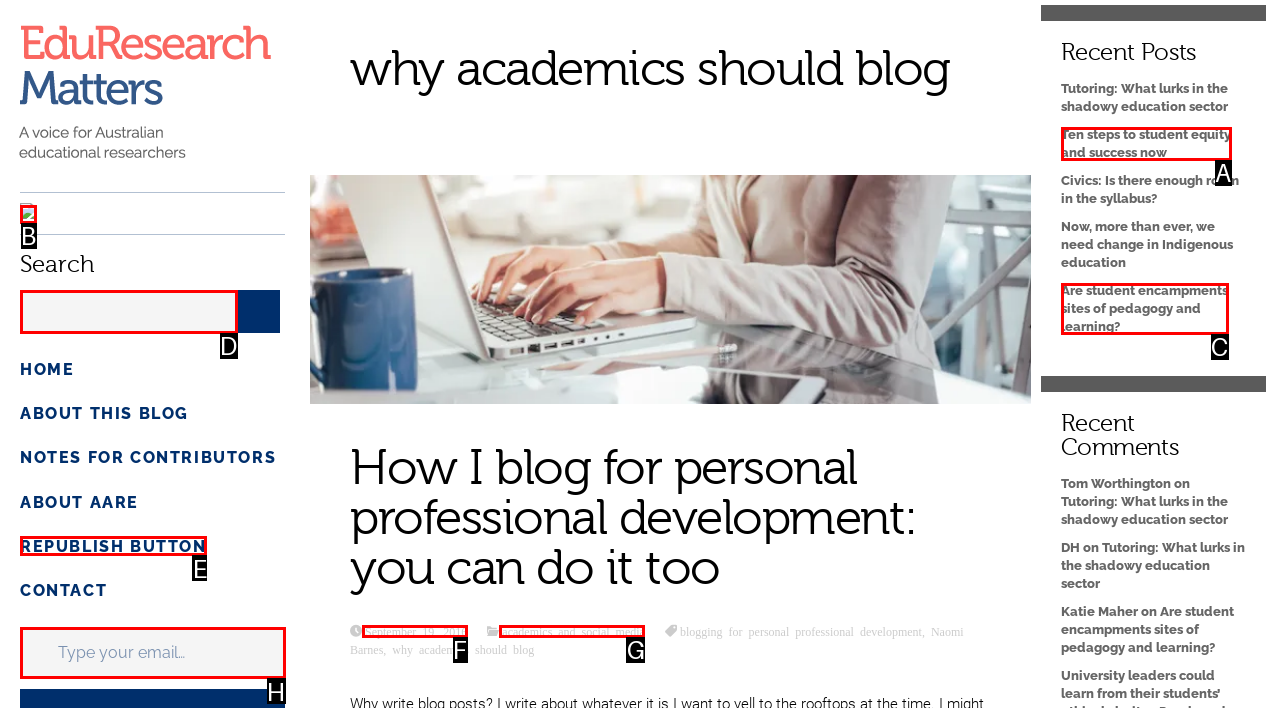Which option should be clicked to execute the following task: Subscribe to the newsletter? Respond with the letter of the selected option.

H